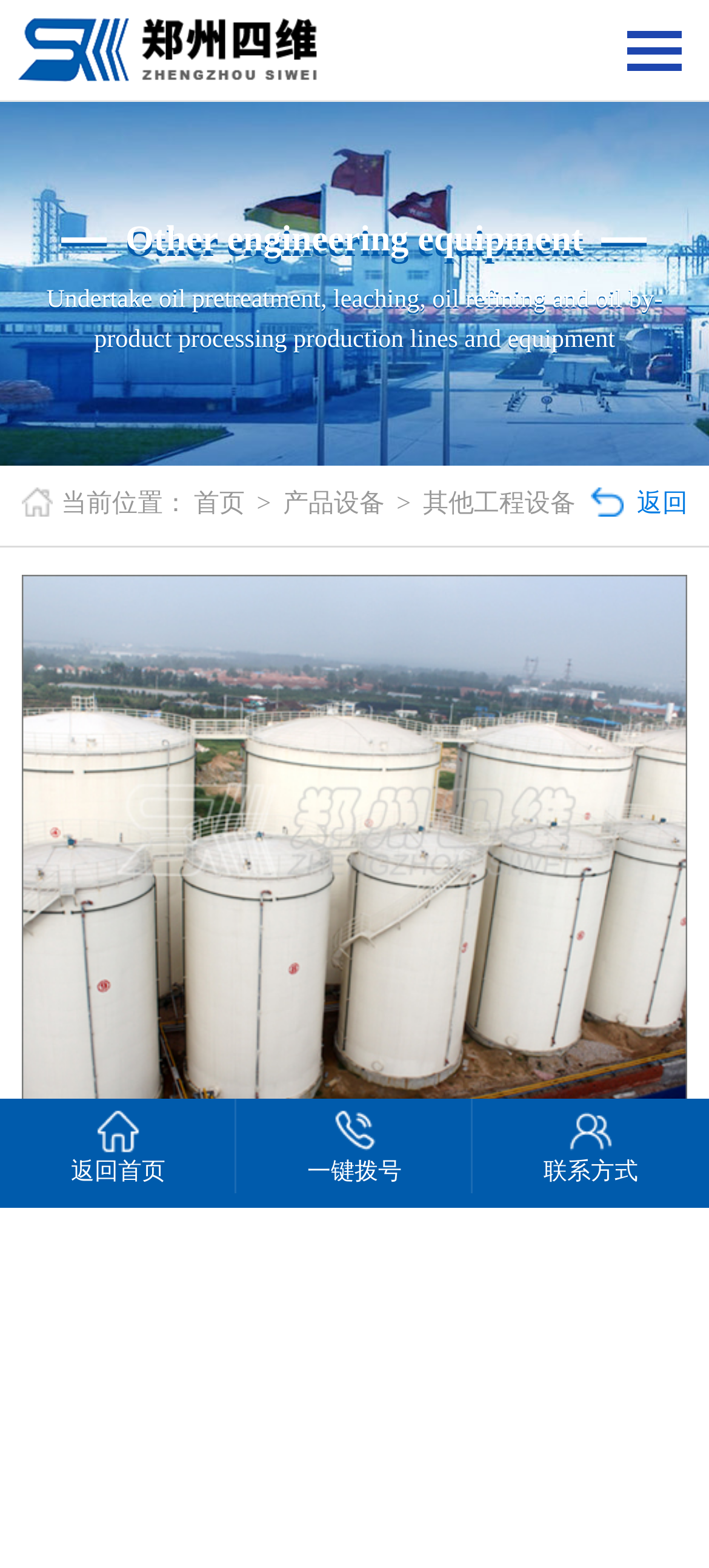Find the bounding box coordinates of the clickable element required to execute the following instruction: "Click the '返回首页' link". Provide the coordinates as four float numbers between 0 and 1, i.e., [left, top, right, bottom].

[0.0, 0.706, 0.333, 0.755]